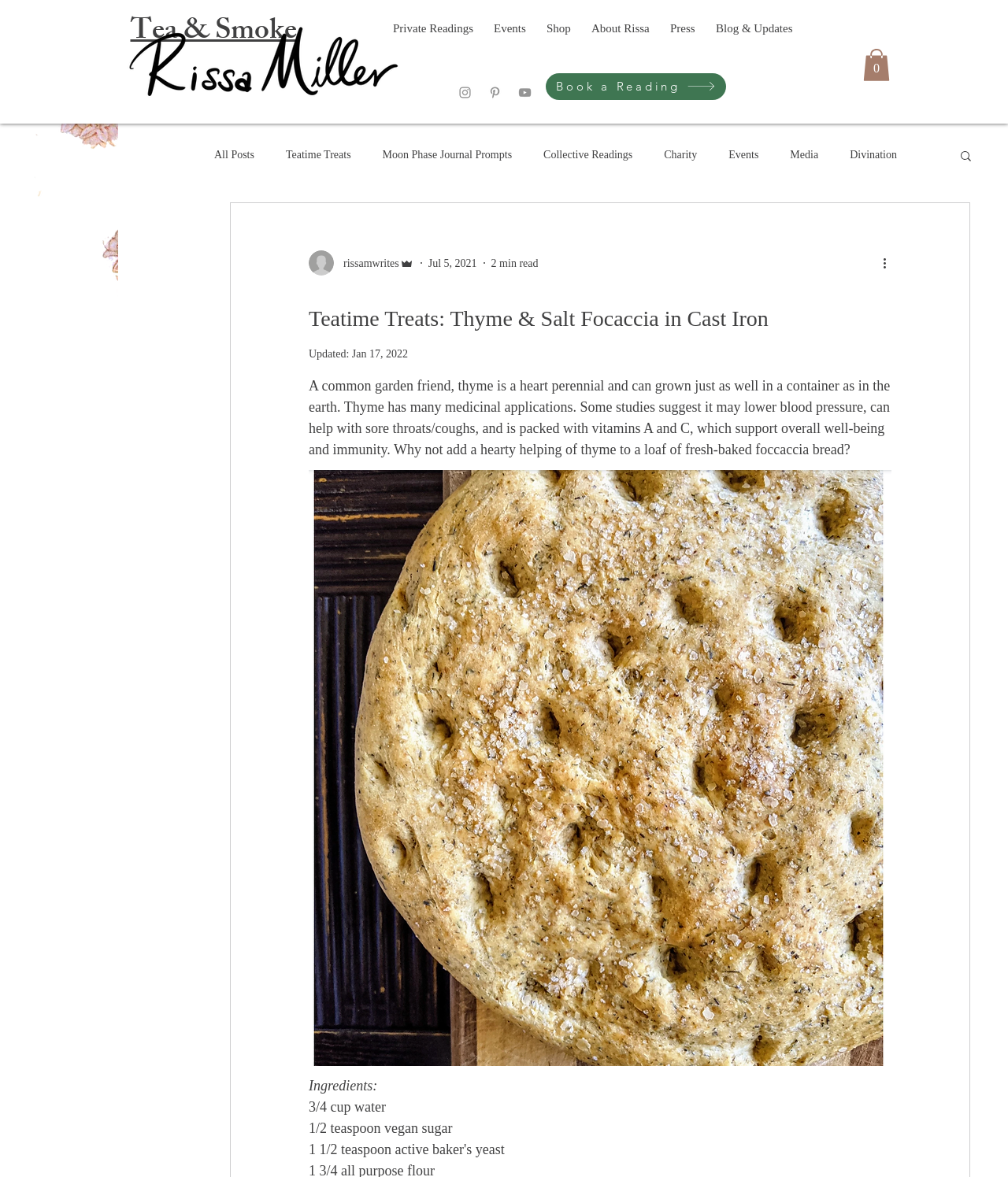What is the name of the blog post?
Please provide a comprehensive answer based on the contents of the image.

I found the answer by looking at the heading element with the text 'Teatime Treats: Thyme & Salt Focaccia in Cast Iron' which is likely the title of the blog post.